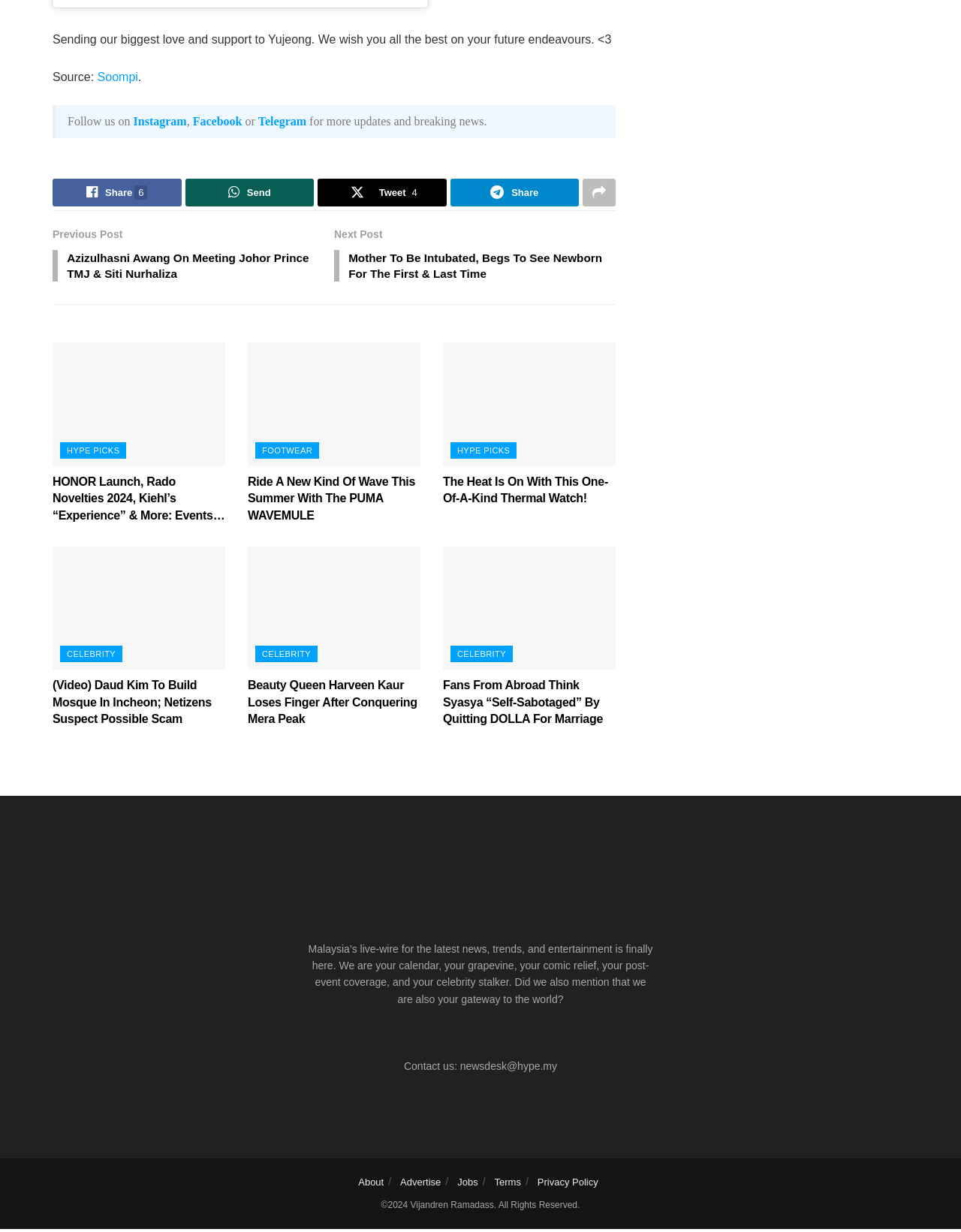Using the provided description: "Send", find the bounding box coordinates of the corresponding UI element. The output should be four float numbers between 0 and 1, in the format [left, top, right, bottom].

[0.193, 0.146, 0.327, 0.169]